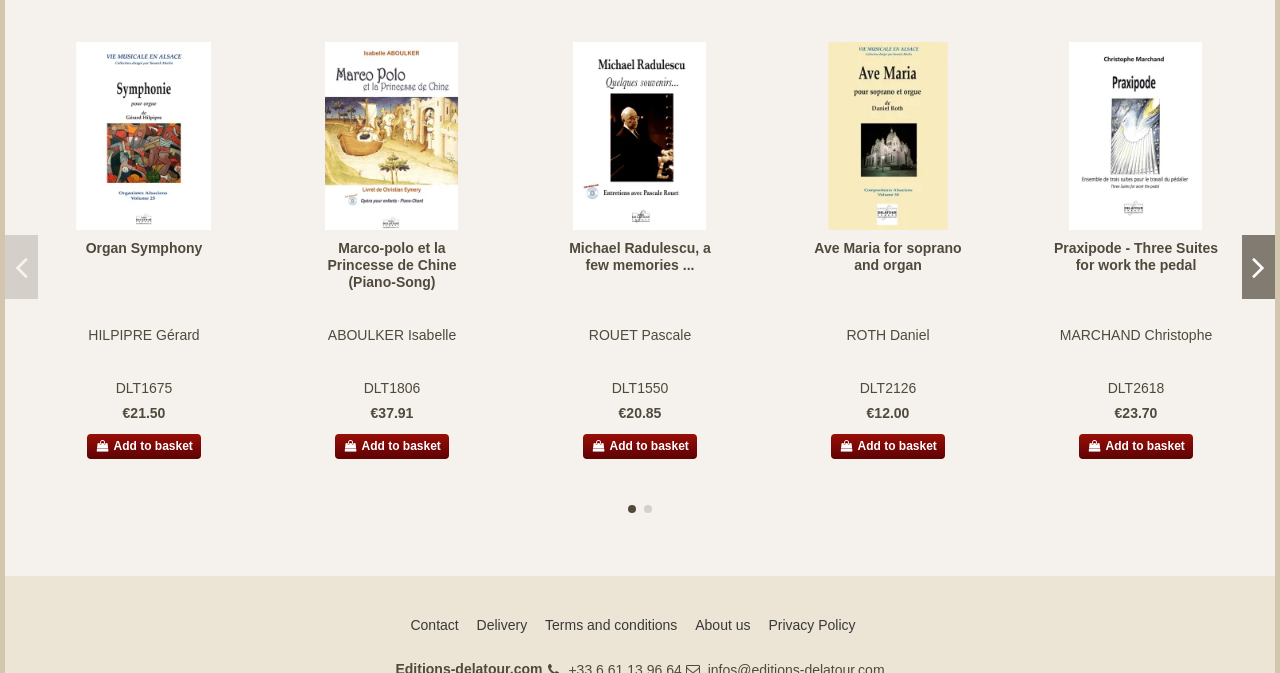Please identify the bounding box coordinates of the area that needs to be clicked to fulfill the following instruction: "Add Praxipode - Three Suites for work the pedal to basket."

[0.843, 0.645, 0.932, 0.682]